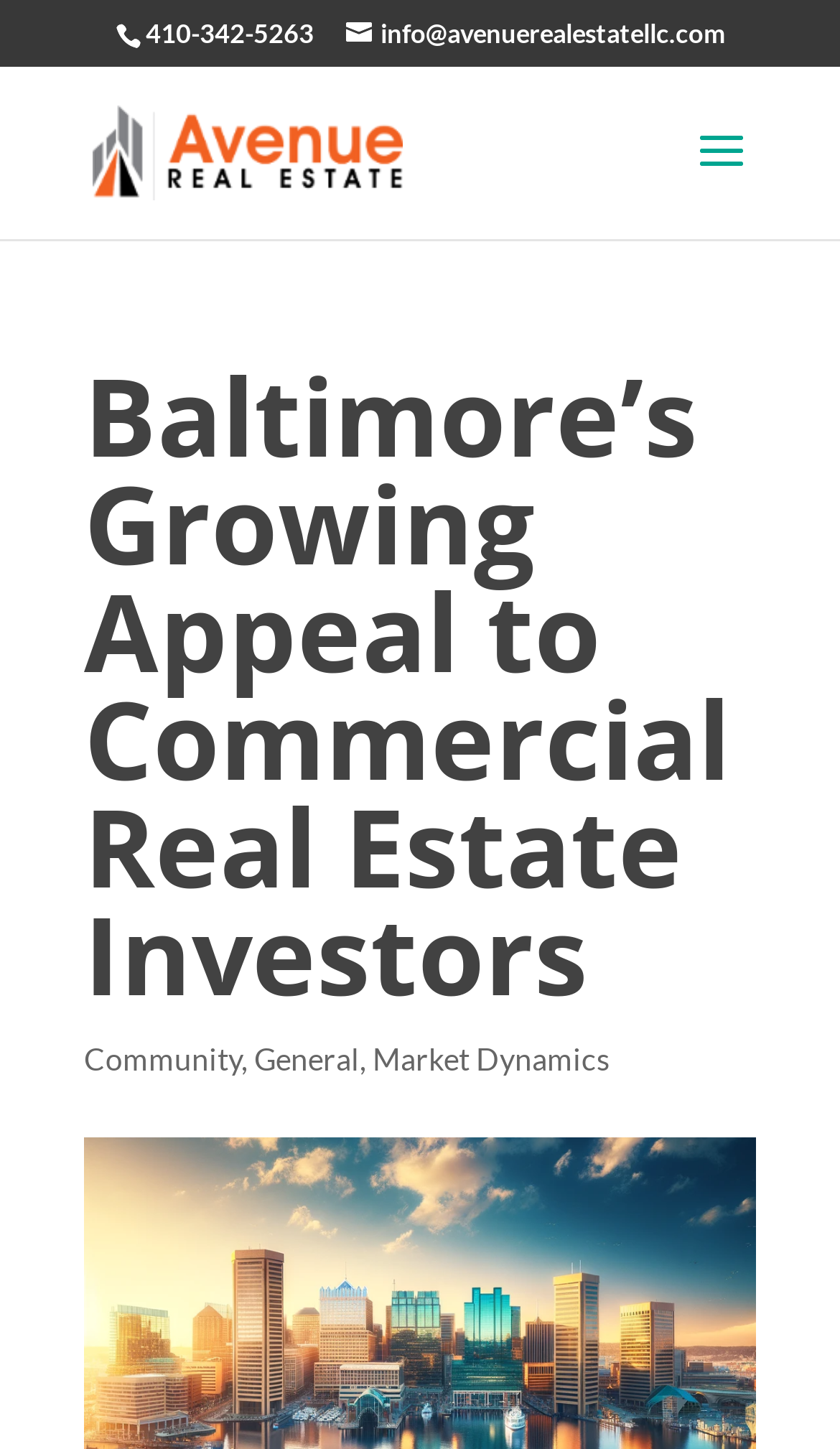Find the bounding box coordinates for the HTML element described as: "info@avenuerealestatellc.com". The coordinates should consist of four float values between 0 and 1, i.e., [left, top, right, bottom].

[0.412, 0.012, 0.863, 0.034]